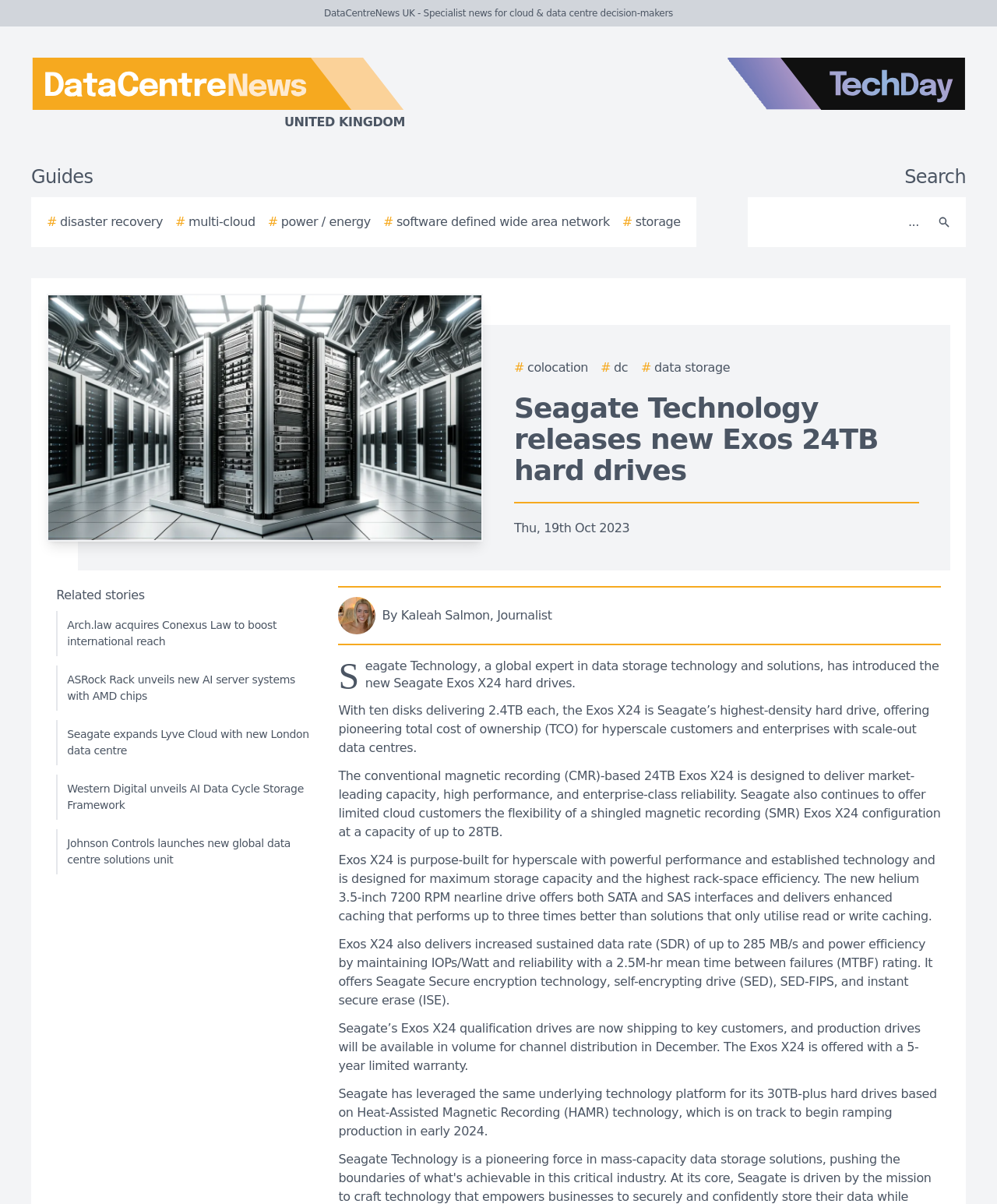Using the element description: "aria-label="Search"", determine the bounding box coordinates. The coordinates should be in the format [left, top, right, bottom], with values between 0 and 1.

[0.931, 0.169, 0.962, 0.2]